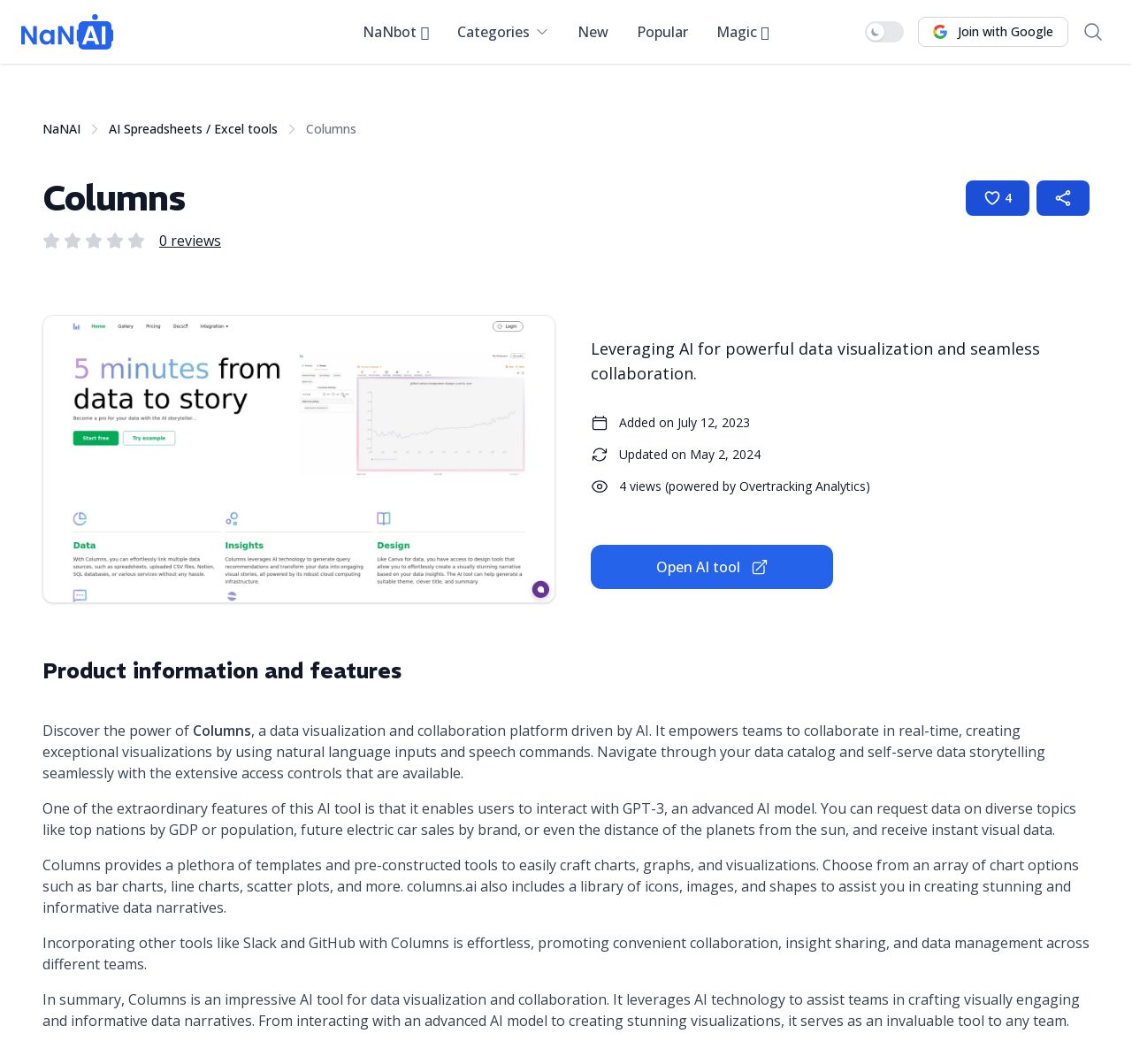Pinpoint the bounding box coordinates of the area that must be clicked to complete this instruction: "View accreditation".

None